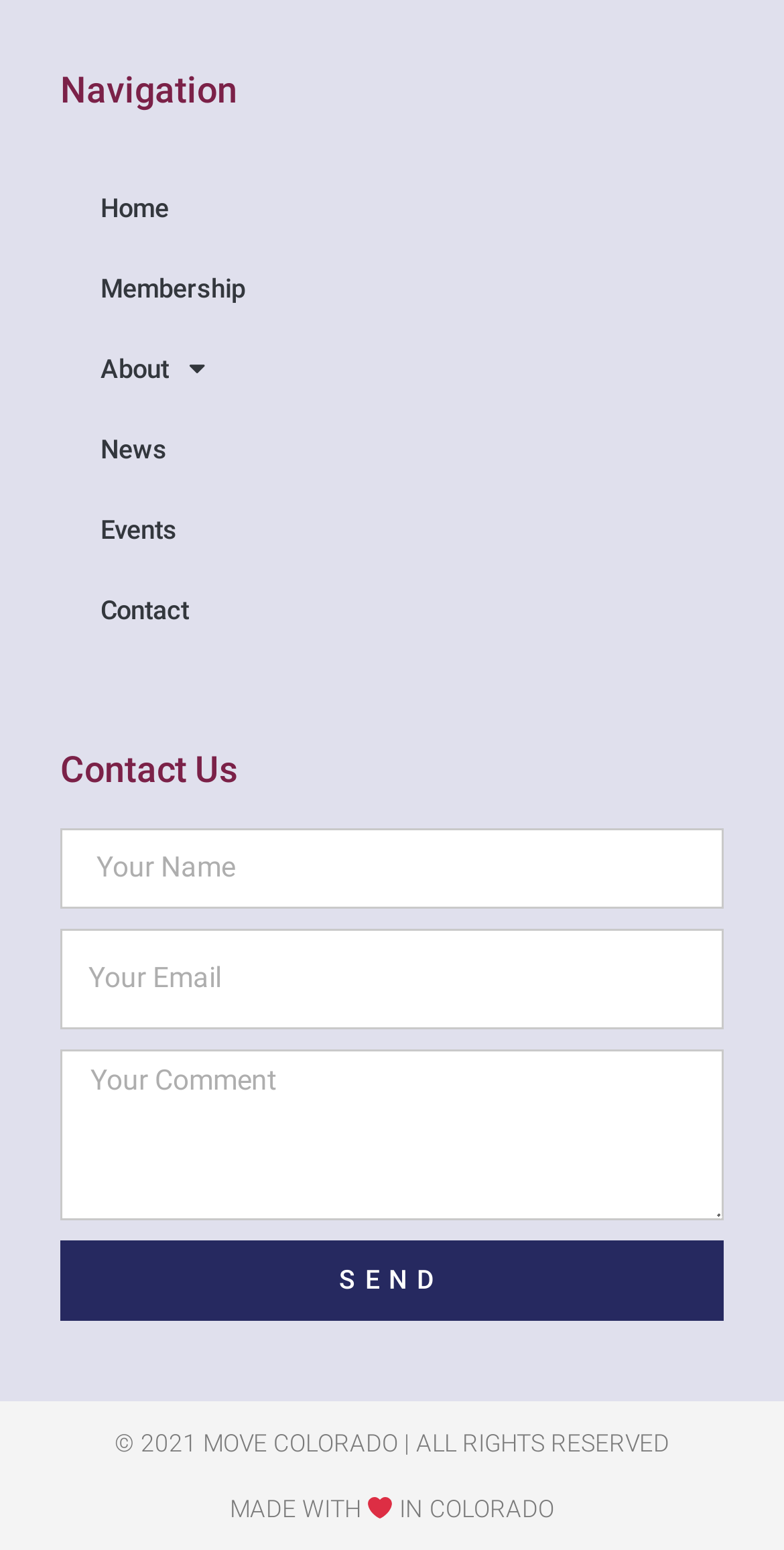Find the bounding box coordinates of the clickable area that will achieve the following instruction: "Click the SEND button".

[0.077, 0.8, 0.923, 0.852]